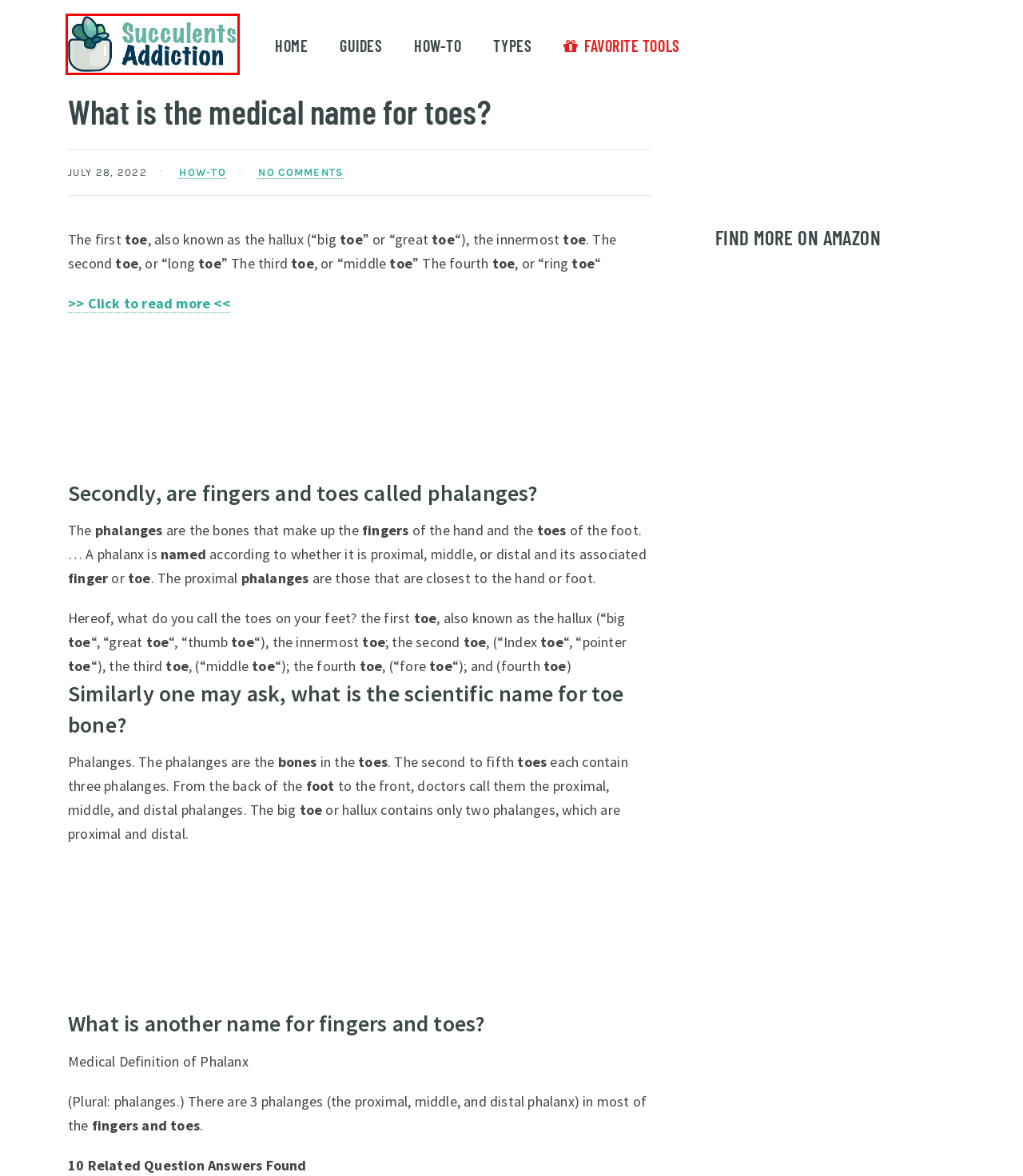Examine the screenshot of the webpage, which includes a red bounding box around an element. Choose the best matching webpage description for the page that will be displayed after clicking the element inside the red bounding box. Here are the candidates:
A. Best Succulent Resources Available on Amazon - Succulents Addiction
B. About us - Succulents Addiction
C. Succulents Addiction - A Noteworthy Site for Seriously Fun Succulents Lovers
D. Can I grow Euphorbia from seed? - Succulents Addiction
E. Redirection - Succulents Addiction
F. How-to - Succulents Addiction
G. Wiki - Succulents Addiction
H. Can you grow aloe vera from a cutting? - Succulents Addiction

C